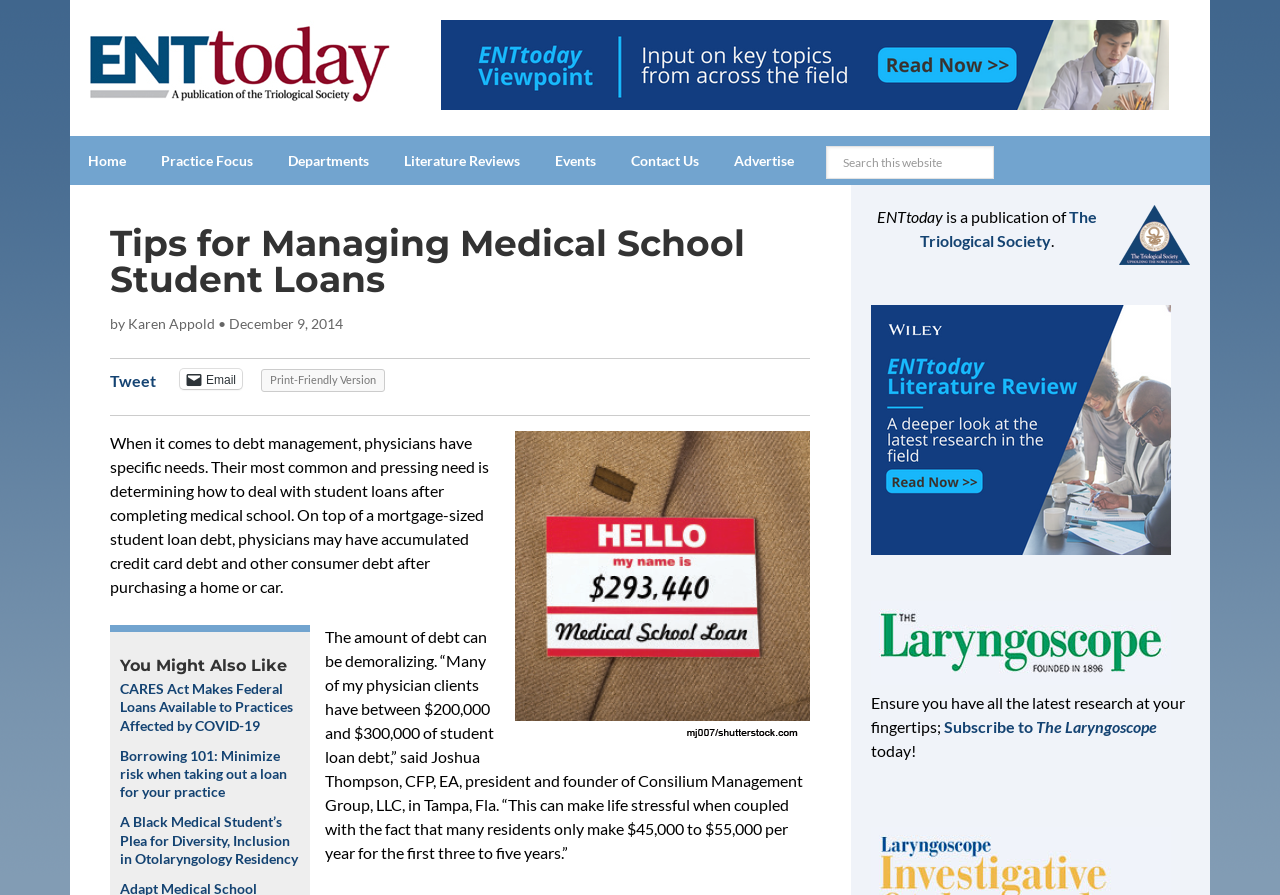Determine the bounding box coordinates for the area you should click to complete the following instruction: "View bedroom furniture".

None